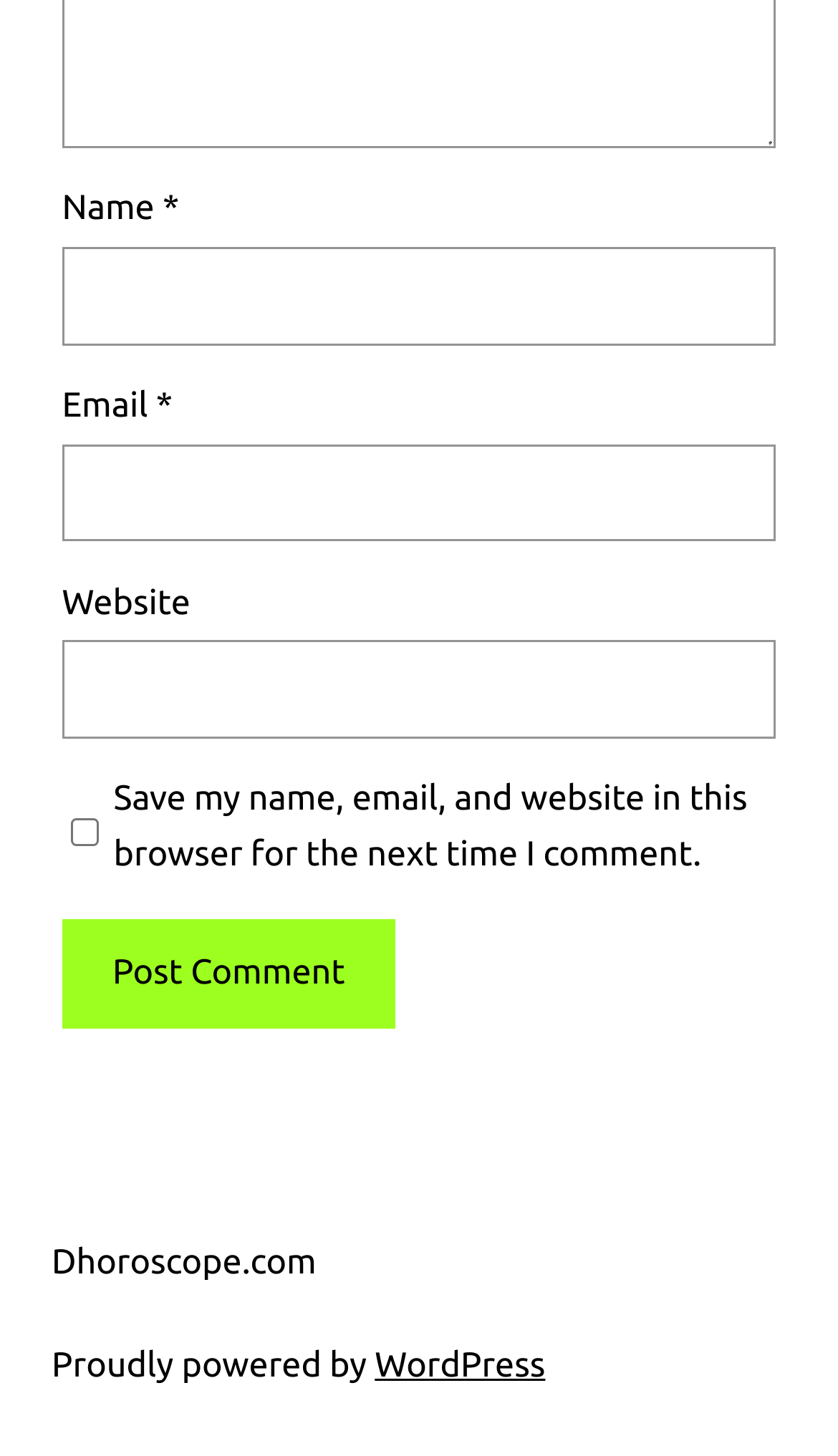Locate the bounding box of the UI element described in the following text: "parent_node: Email * aria-describedby="email-notes" name="email"".

[0.074, 0.305, 0.926, 0.372]